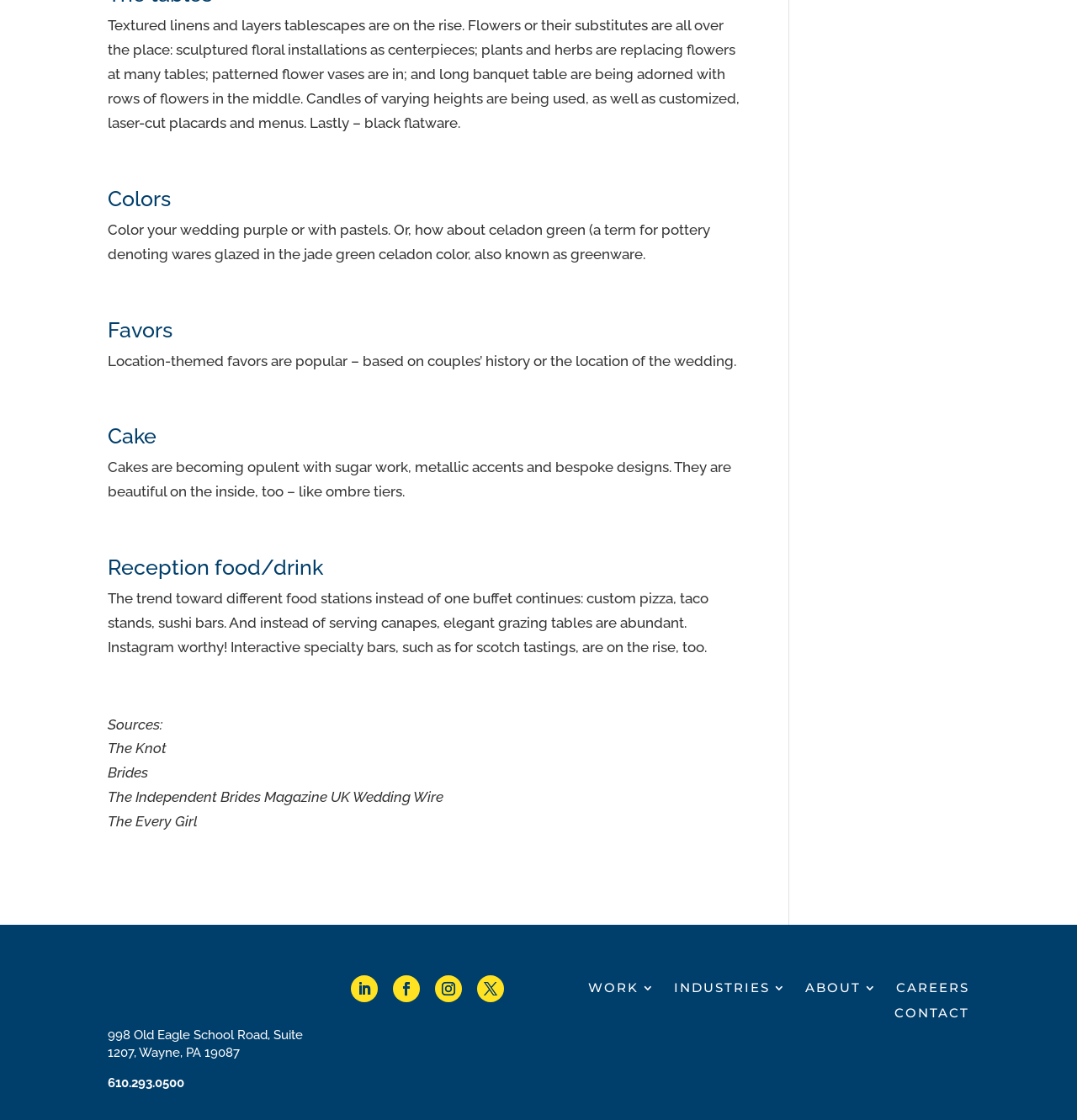Predict the bounding box coordinates for the UI element described as: "About". The coordinates should be four float numbers between 0 and 1, presented as [left, top, right, bottom].

[0.748, 0.871, 0.815, 0.887]